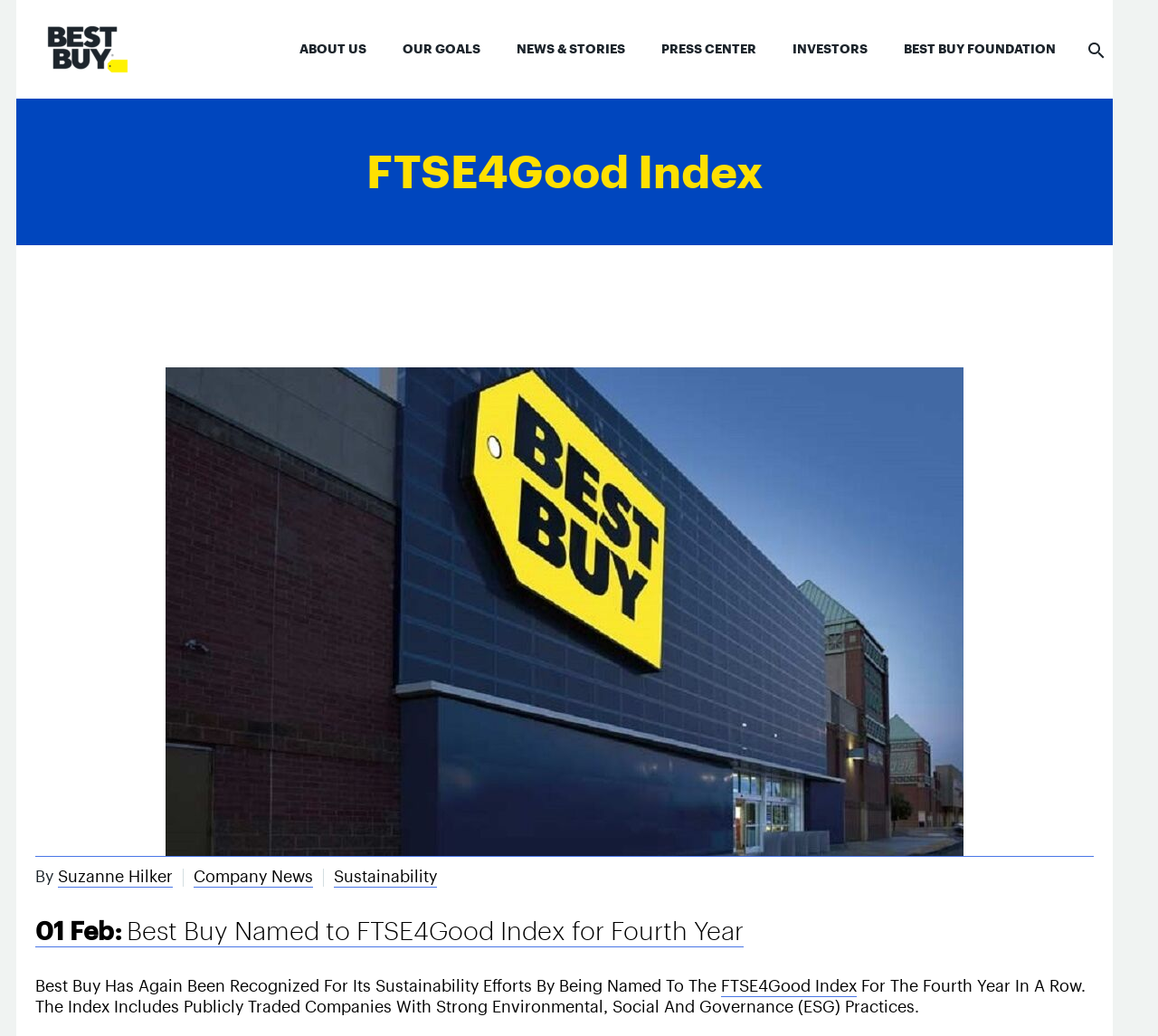Pinpoint the bounding box coordinates of the element to be clicked to execute the instruction: "View FTSE4Good Index".

[0.03, 0.139, 0.945, 0.193]